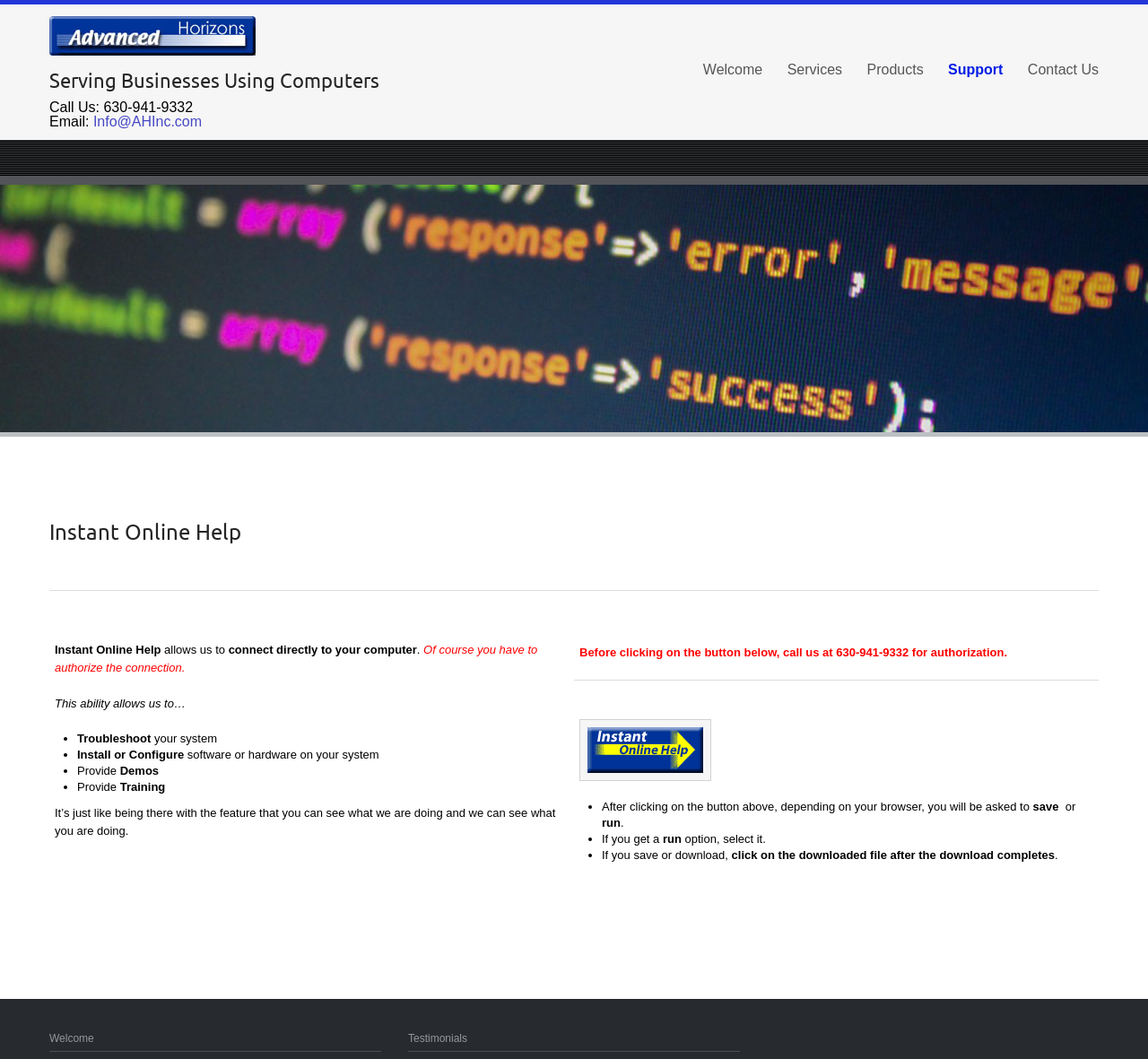What is the company name?
Provide a concise answer using a single word or phrase based on the image.

Advanced Horizons